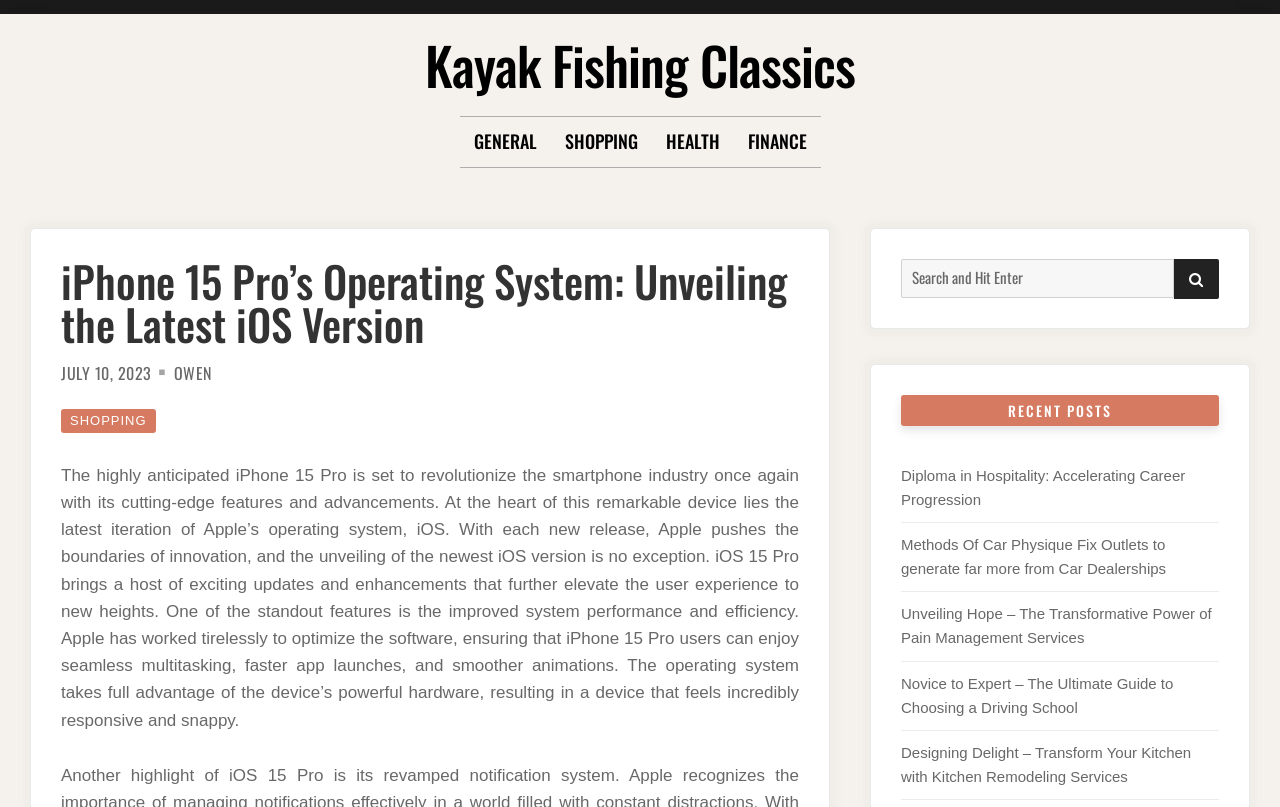How many recent posts are listed?
Please use the visual content to give a single word or phrase answer.

5